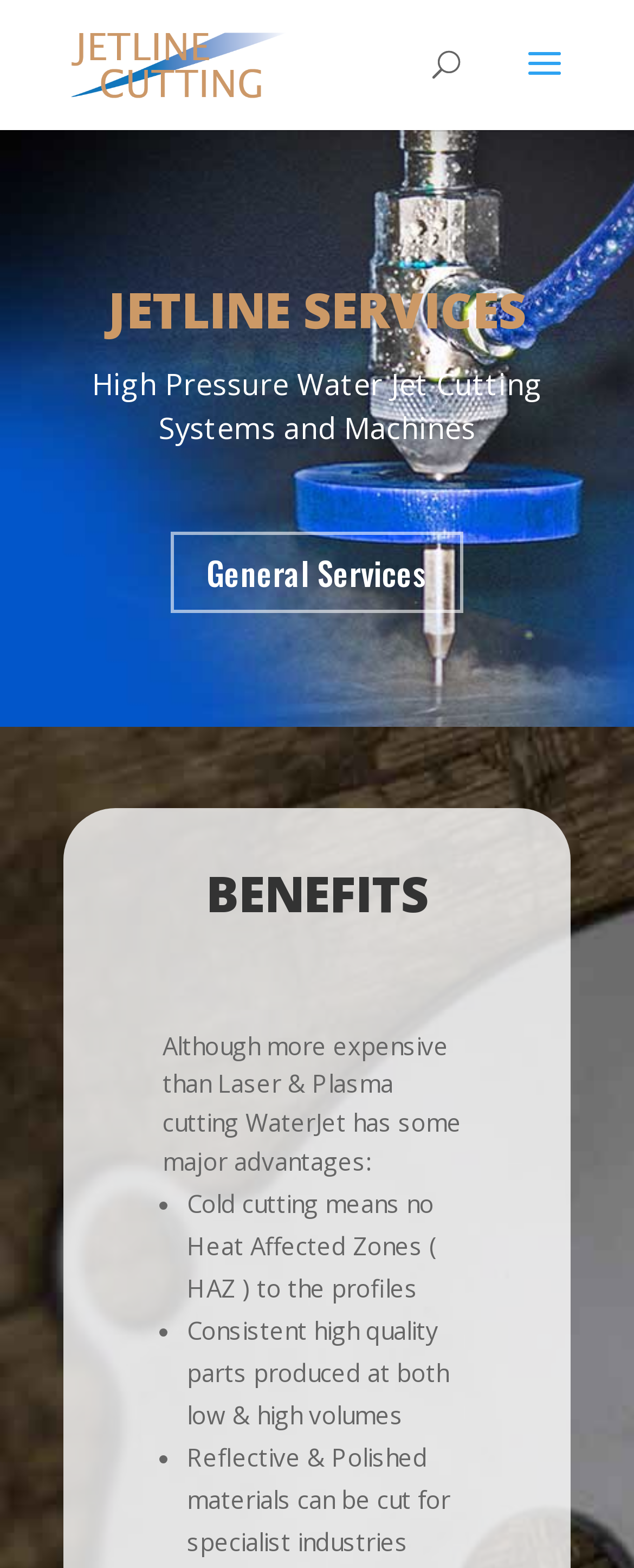What is the company name? Based on the screenshot, please respond with a single word or phrase.

Jetline Cutting Ltd